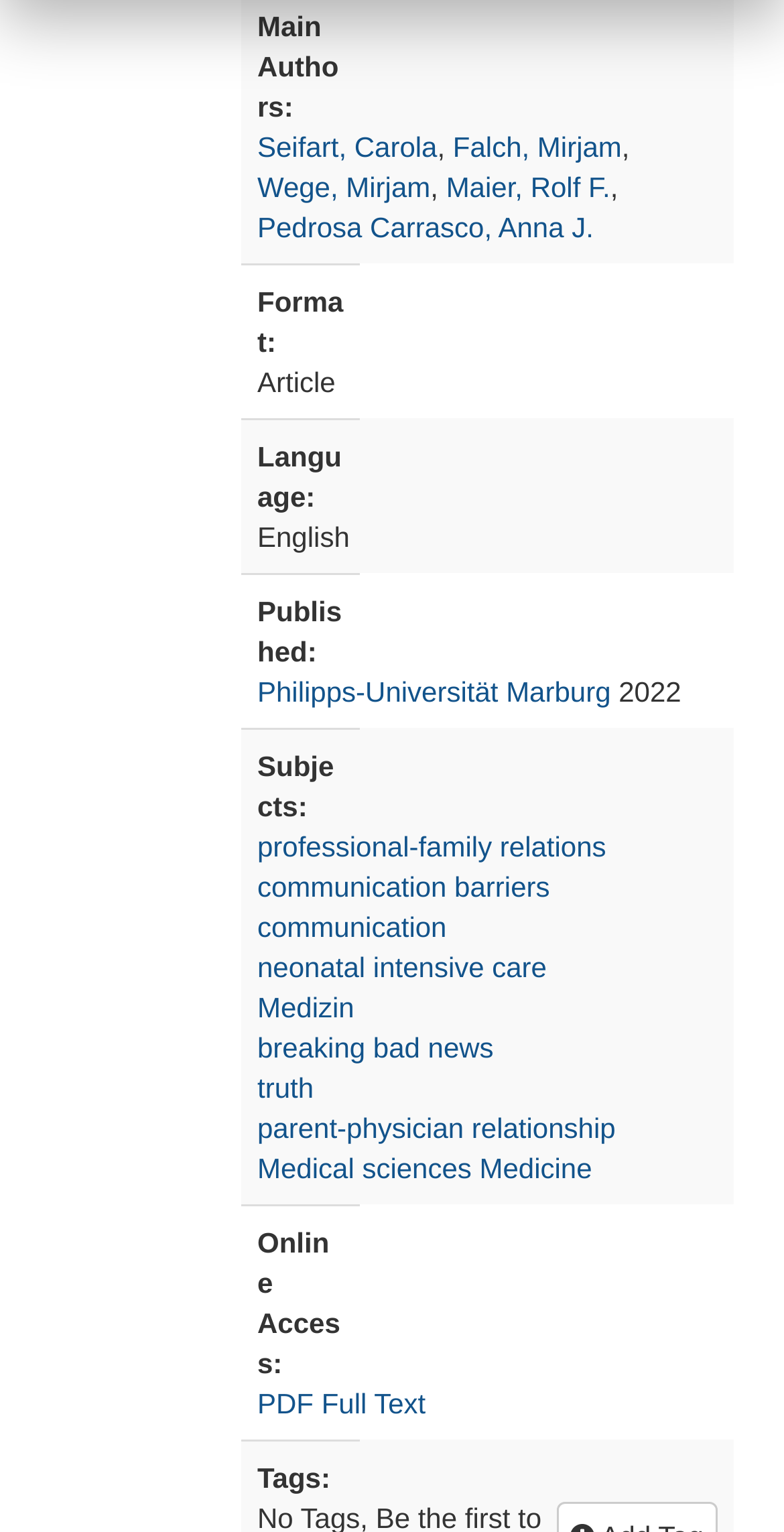What is the format of the article?
Use the information from the image to give a detailed answer to the question.

I looked at the gridcell under the rowheader 'Format:' and found that the format of the article is an Article.